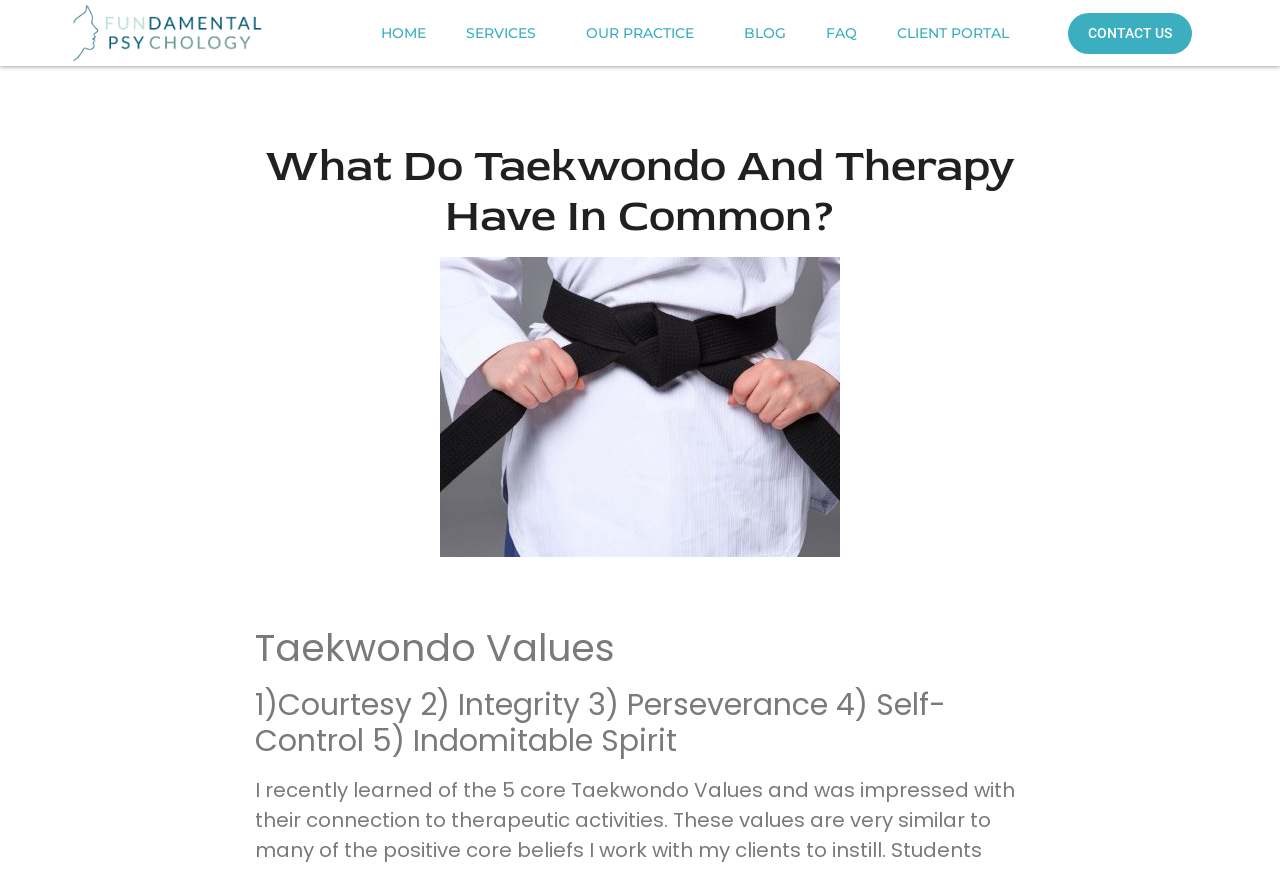Predict the bounding box of the UI element based on this description: "CLIENT PORTAL".

[0.685, 0.011, 0.804, 0.064]